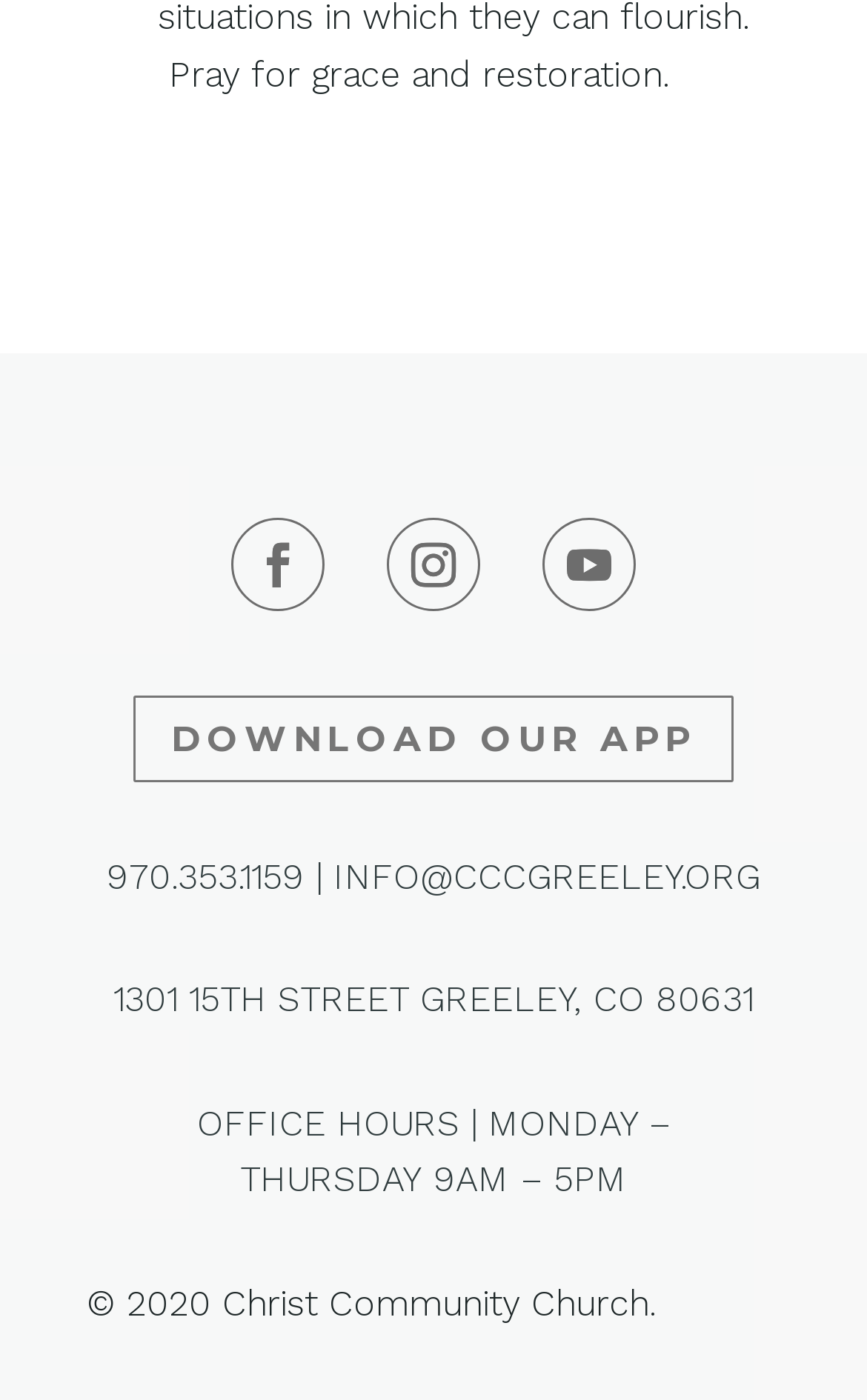Answer the question below with a single word or a brief phrase: 
What are the office hours of Christ Community Church?

MONDAY – THURSDAY 9AM – 5PM